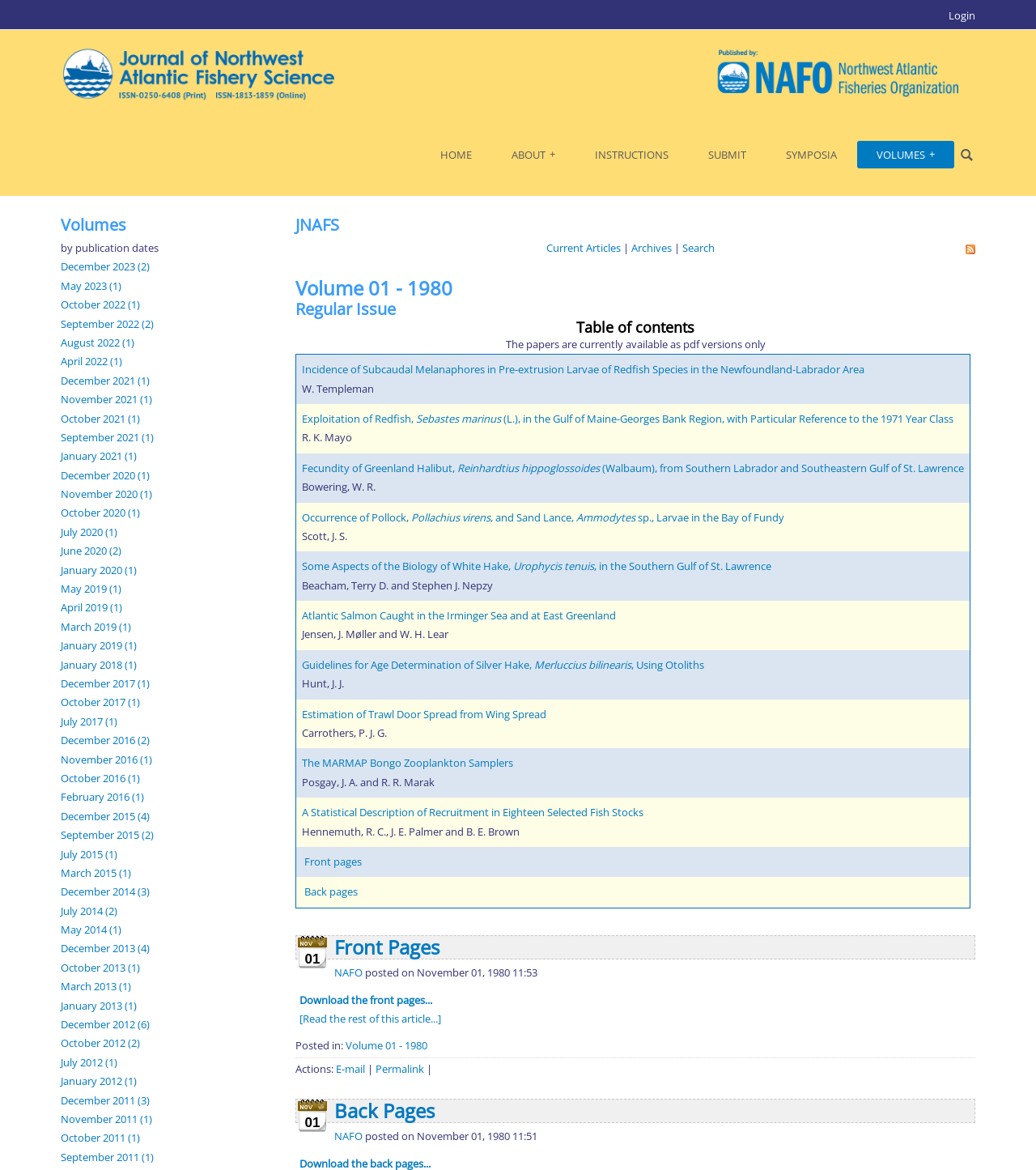Please provide a one-word or phrase answer to the question: 
How many rows are there in the grid below the header?

20